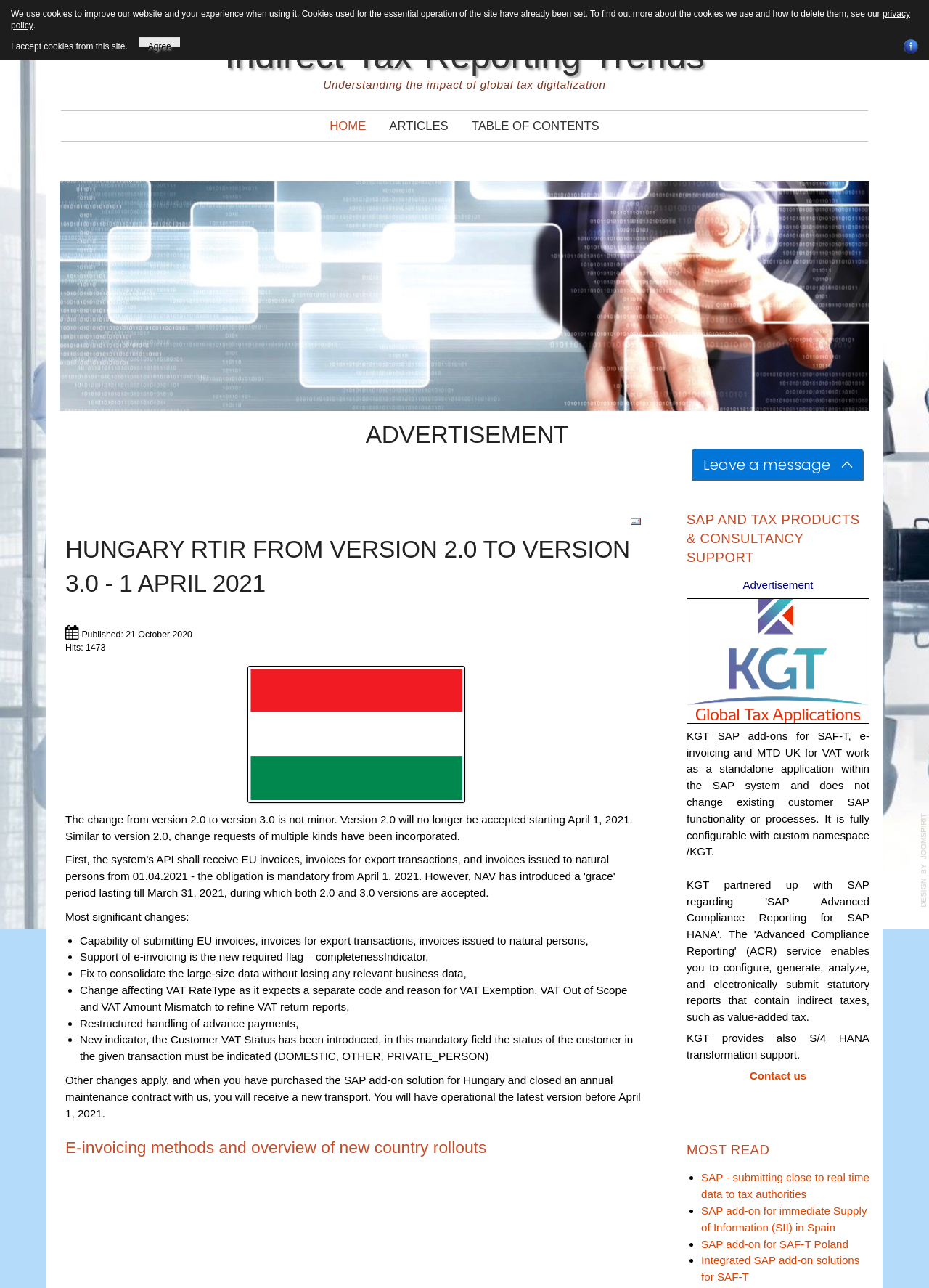Utilize the information from the image to answer the question in detail:
What is the main topic of this webpage?

Based on the webpage content, it appears to be discussing SAP tax applications, specifically the development and installation of turn-key SAP add-ons for tax reporting and VAT determination logic.